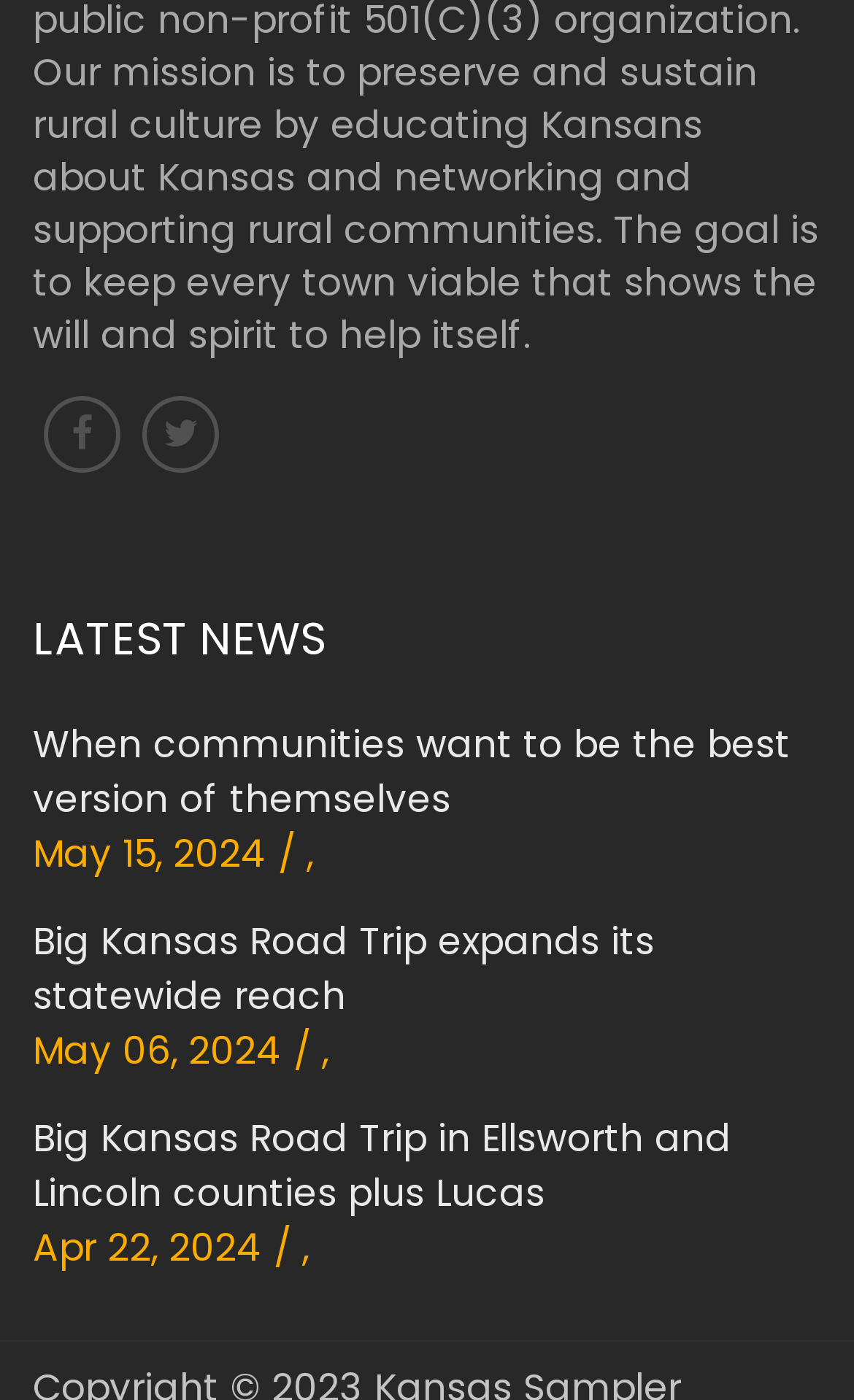Please give a succinct answer to the question in one word or phrase:
What is the vertical position of the 'LATEST NEWS' heading?

Above the other headings